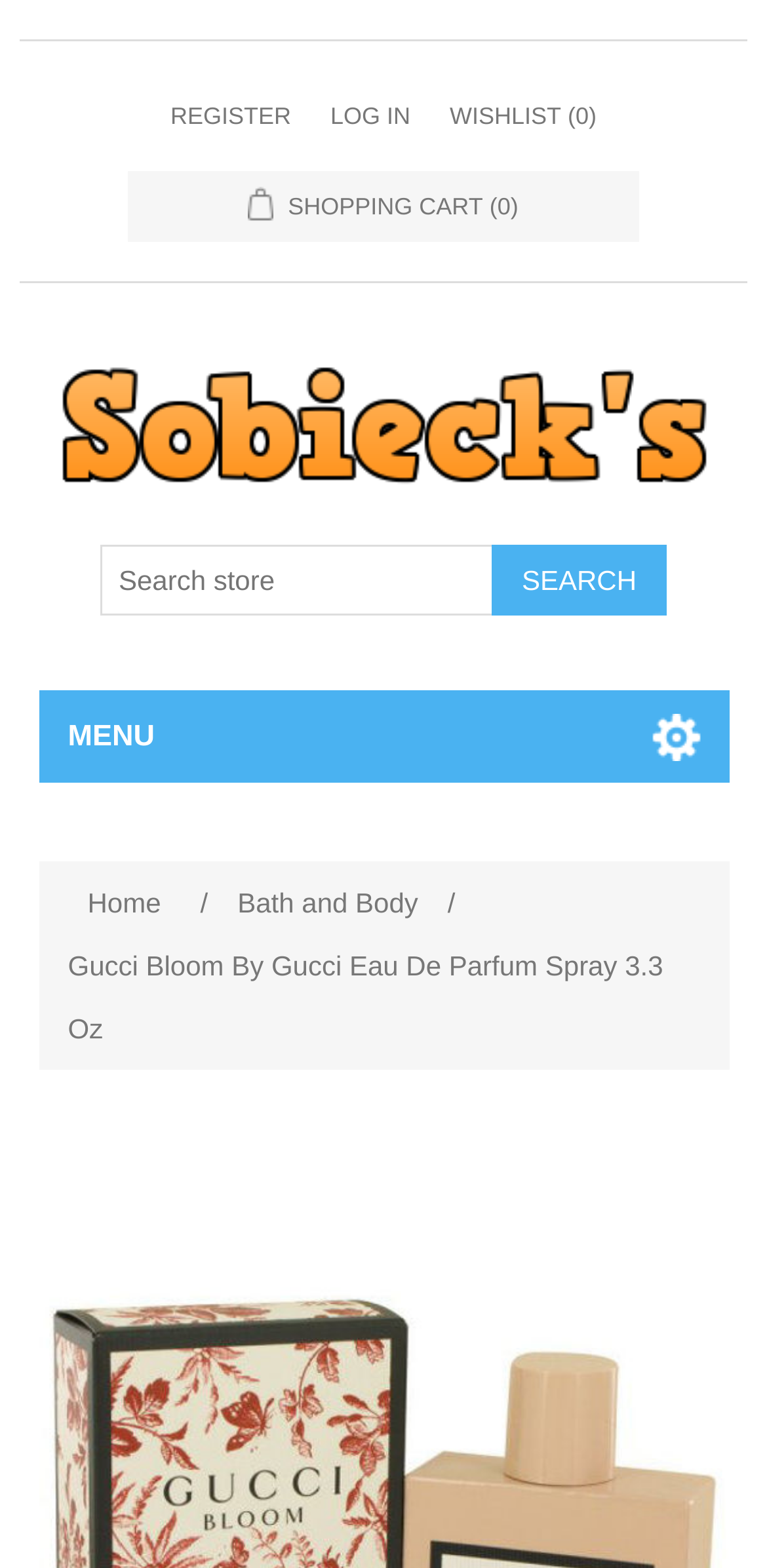Please indicate the bounding box coordinates of the element's region to be clicked to achieve the instruction: "log in to the website". Provide the coordinates as four float numbers between 0 and 1, i.e., [left, top, right, bottom].

[0.431, 0.051, 0.535, 0.097]